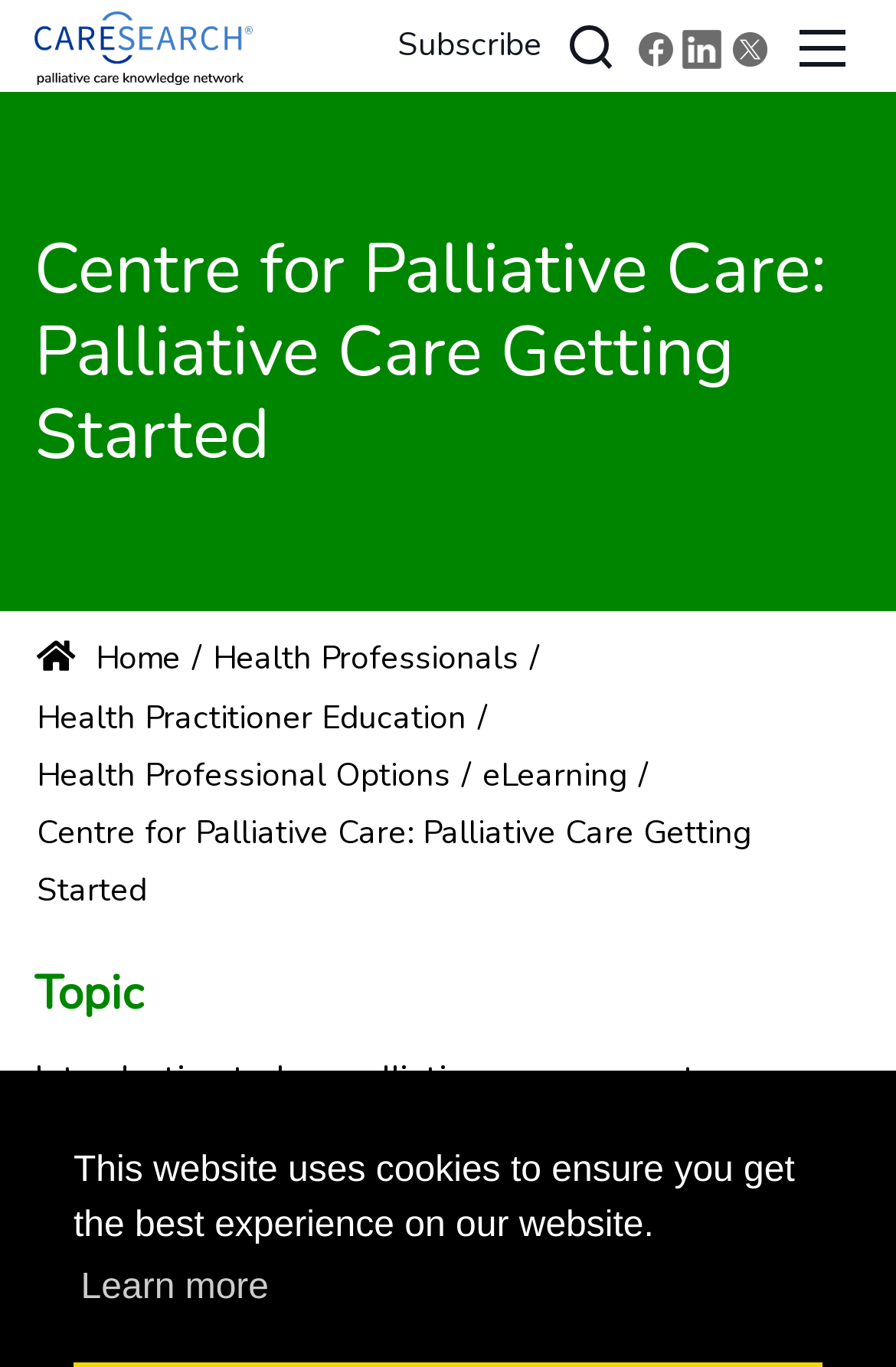Determine the bounding box coordinates of the clickable area required to perform the following instruction: "Access the course". The coordinates should be represented as four float numbers between 0 and 1: [left, top, right, bottom].

[0.038, 0.842, 0.467, 0.926]